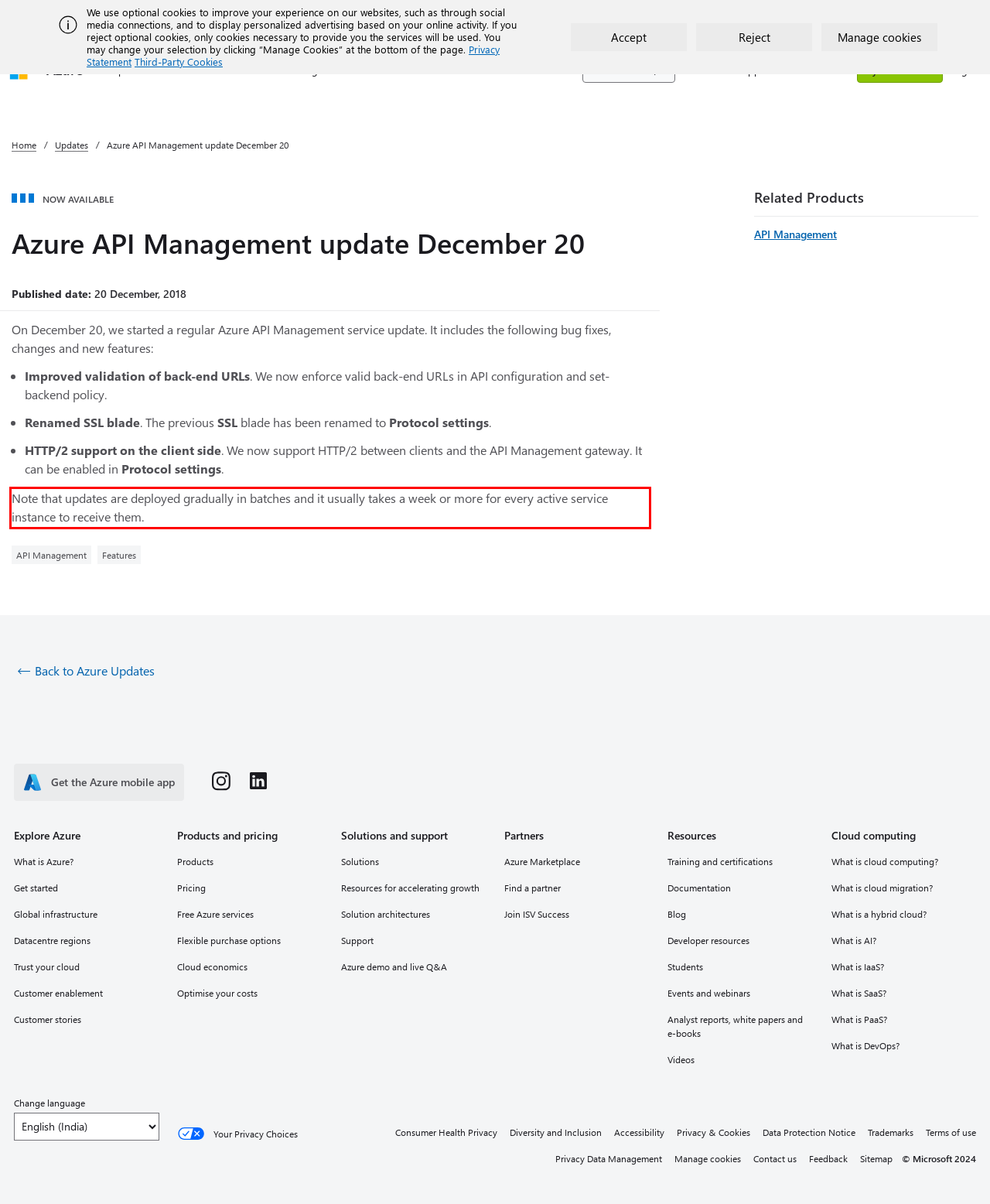You are presented with a screenshot containing a red rectangle. Extract the text found inside this red bounding box.

Note that updates are deployed gradually in batches and it usually takes a week or more for every active service instance to receive them.